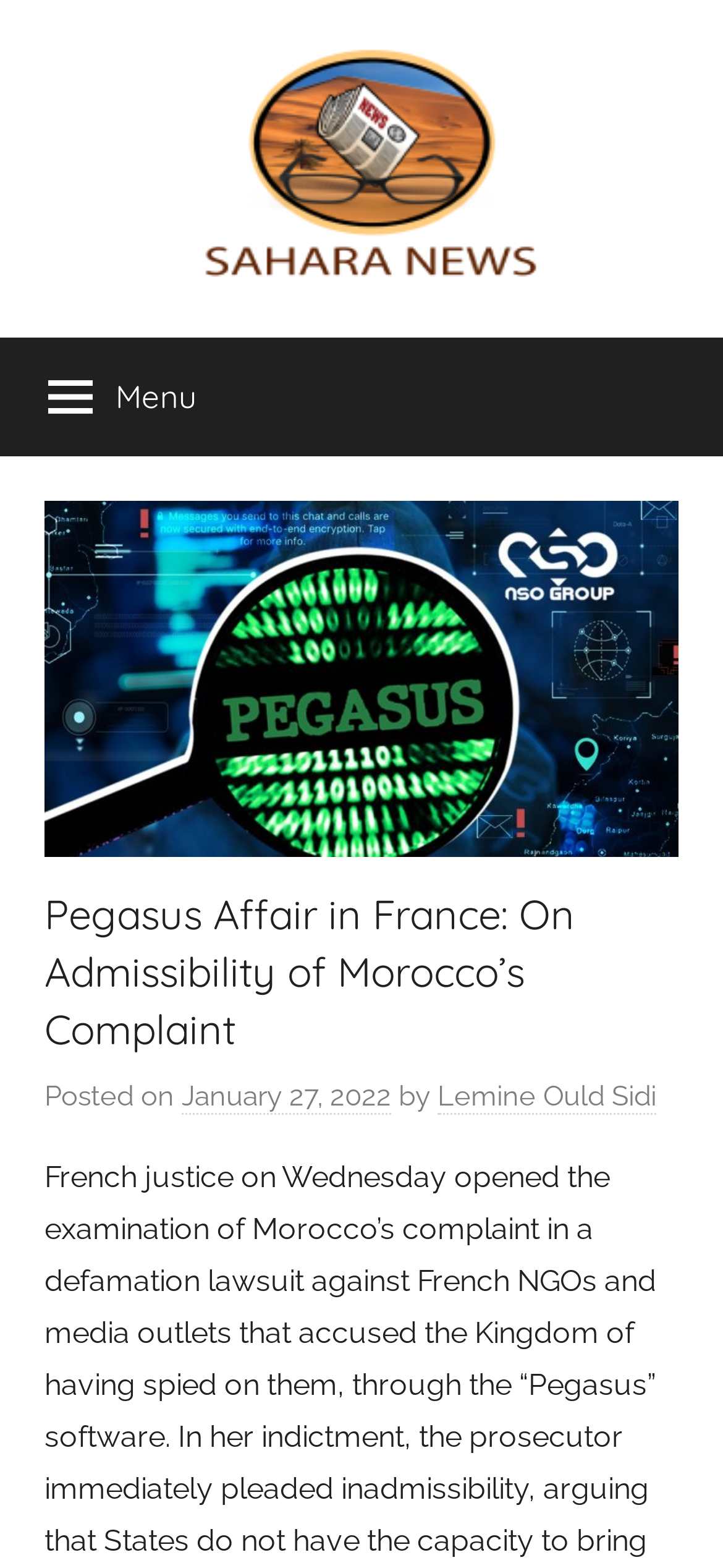Please identify the webpage's heading and generate its text content.

Pegasus Affair in France: On Admissibility of Morocco’s Complaint